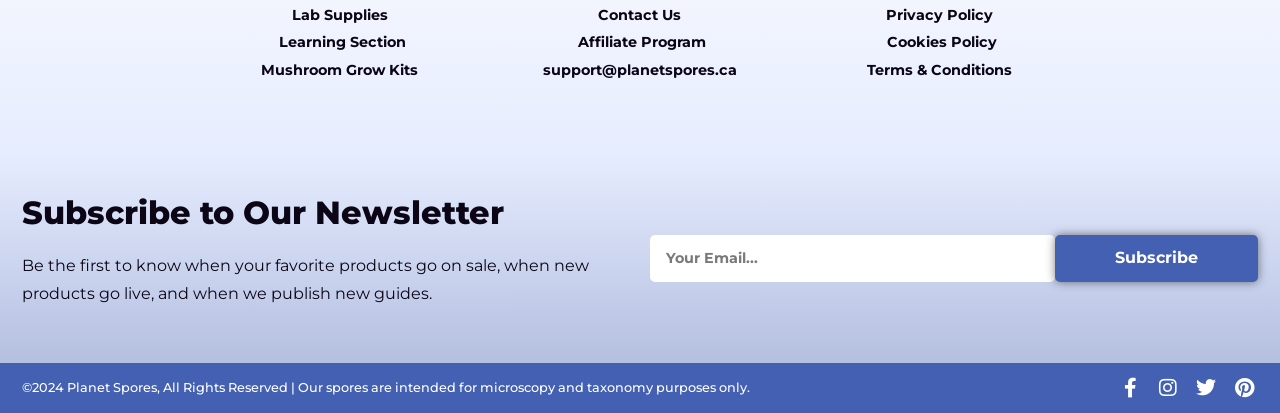What is the name of the company behind this website?
Give a thorough and detailed response to the question.

I found this information by looking at the static text element with the bounding box coordinates [0.017, 0.92, 0.586, 0.956], which contains the text '©2024 Planet Spores, All Rights Reserved'.